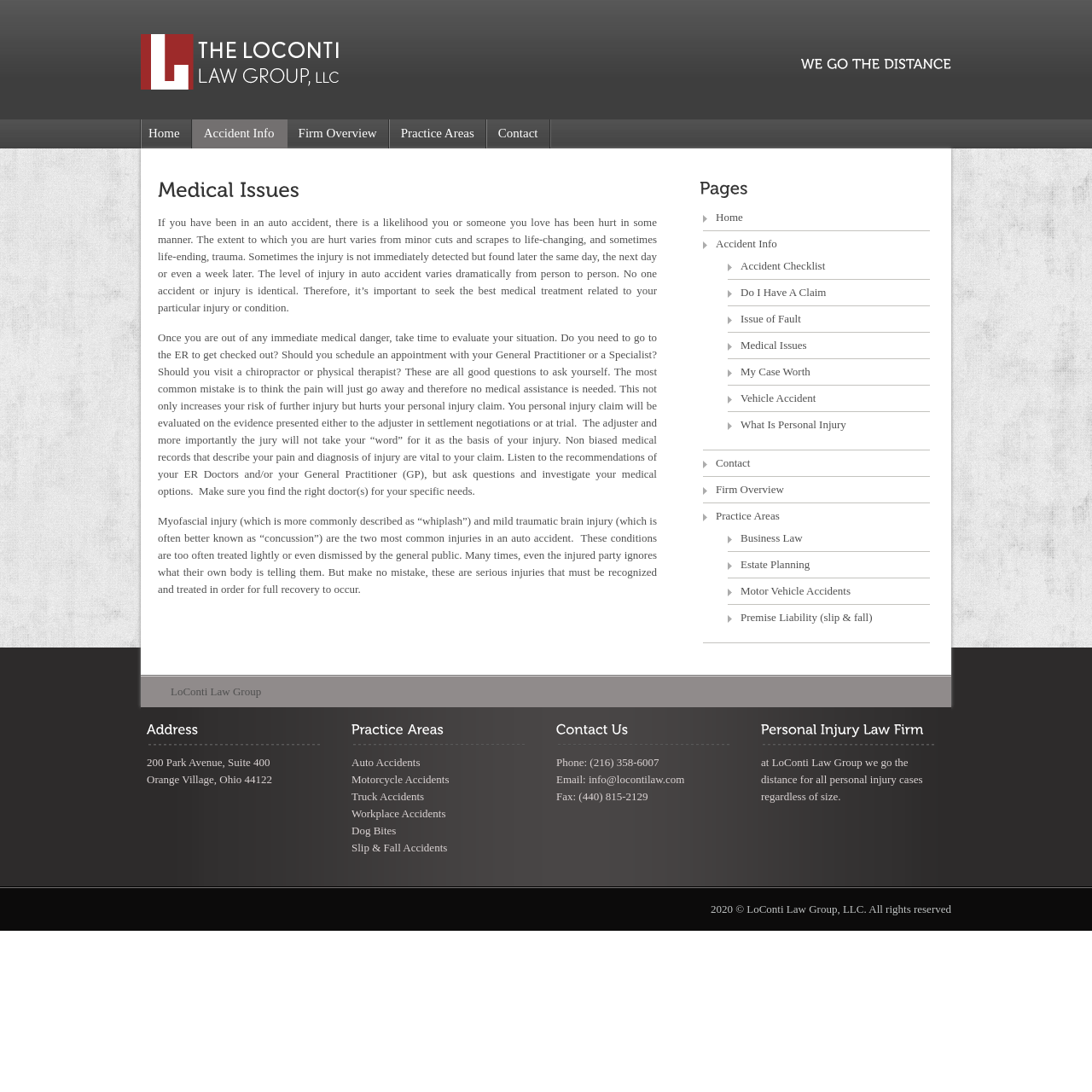Please identify the bounding box coordinates of the element I need to click to follow this instruction: "Click on the 'LoConti Law Group LLC' image".

[0.129, 0.031, 0.316, 0.082]